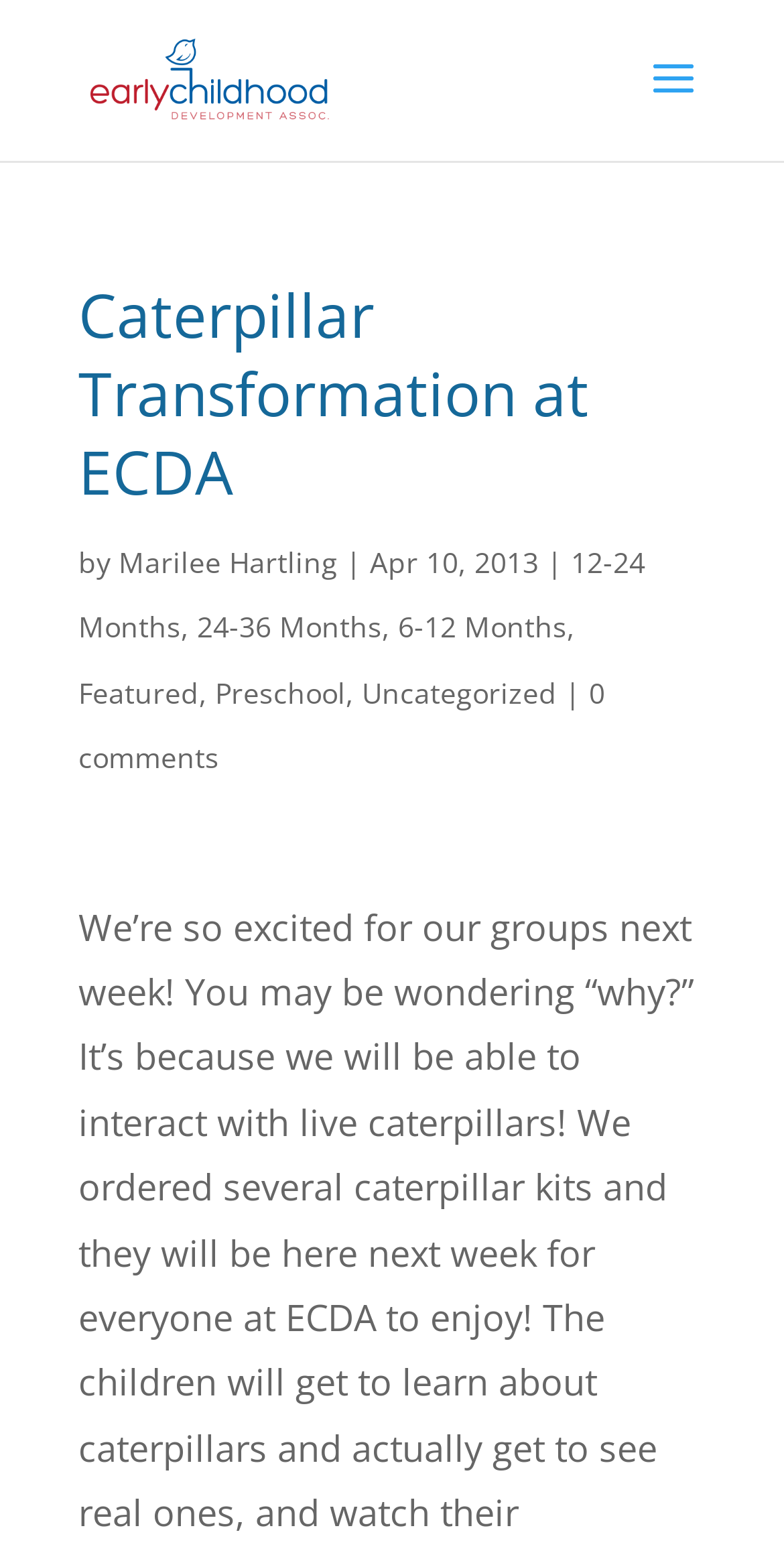Determine the bounding box for the UI element that matches this description: "Museum".

None